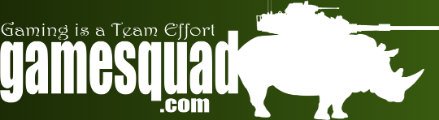Illustrate the image with a detailed caption.

The image features the logo of GameSquad Forums, prominently displaying the website name "gamesquad.com" in bold white letters against a green background. Above the text, there is a tagline that reads "Gaming is a Team Effort," emphasizing the community-driven nature of the gaming forum. Alongside the text, a striking silhouette of a rhinoceros is depicted, adorned with what appears to be a tank turret, symbolizing strength and teamwork in gaming. The overall design highlights the forum’s focus on collaboration and shared gaming experiences among its members.